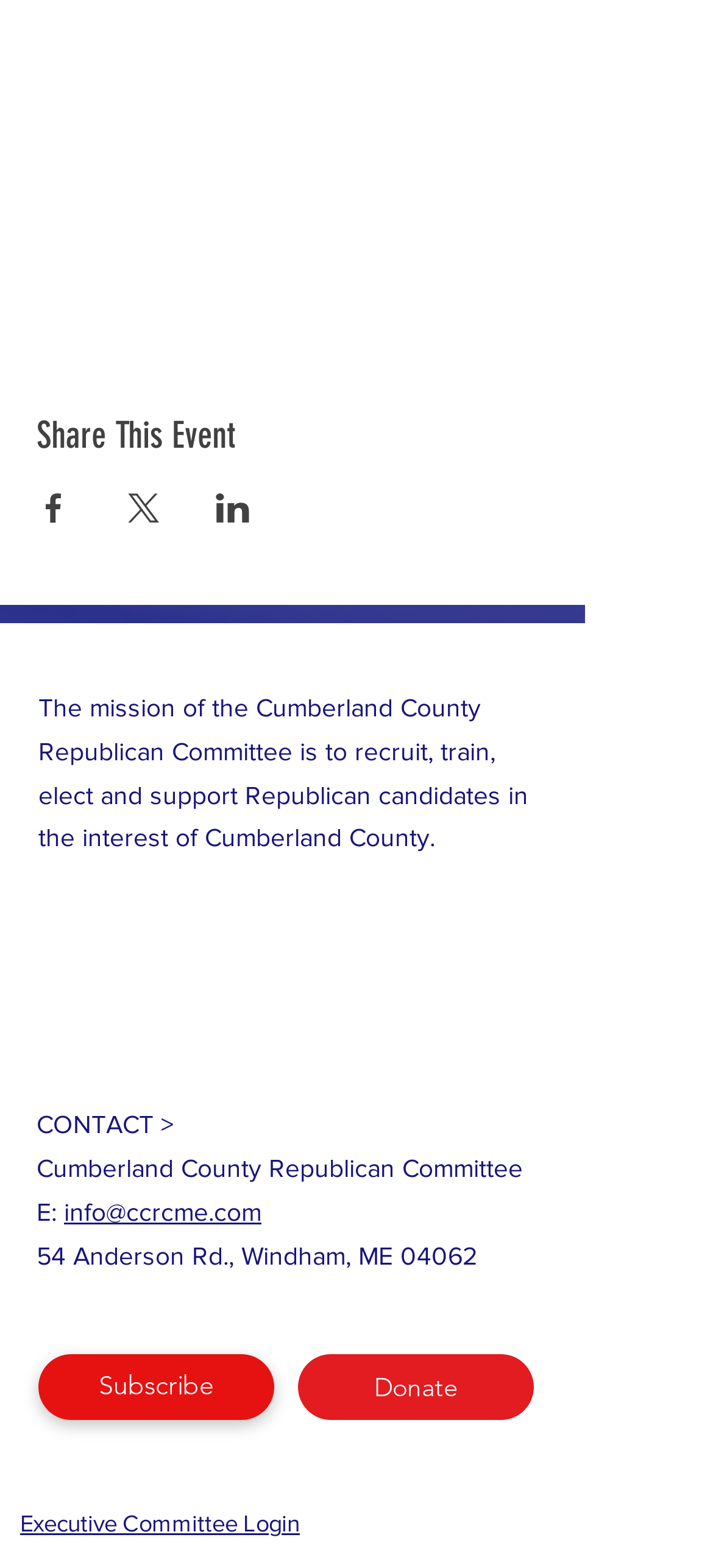Identify the bounding box coordinates for the element you need to click to achieve the following task: "Share event on Facebook". The coordinates must be four float values ranging from 0 to 1, formatted as [left, top, right, bottom].

[0.051, 0.315, 0.1, 0.333]